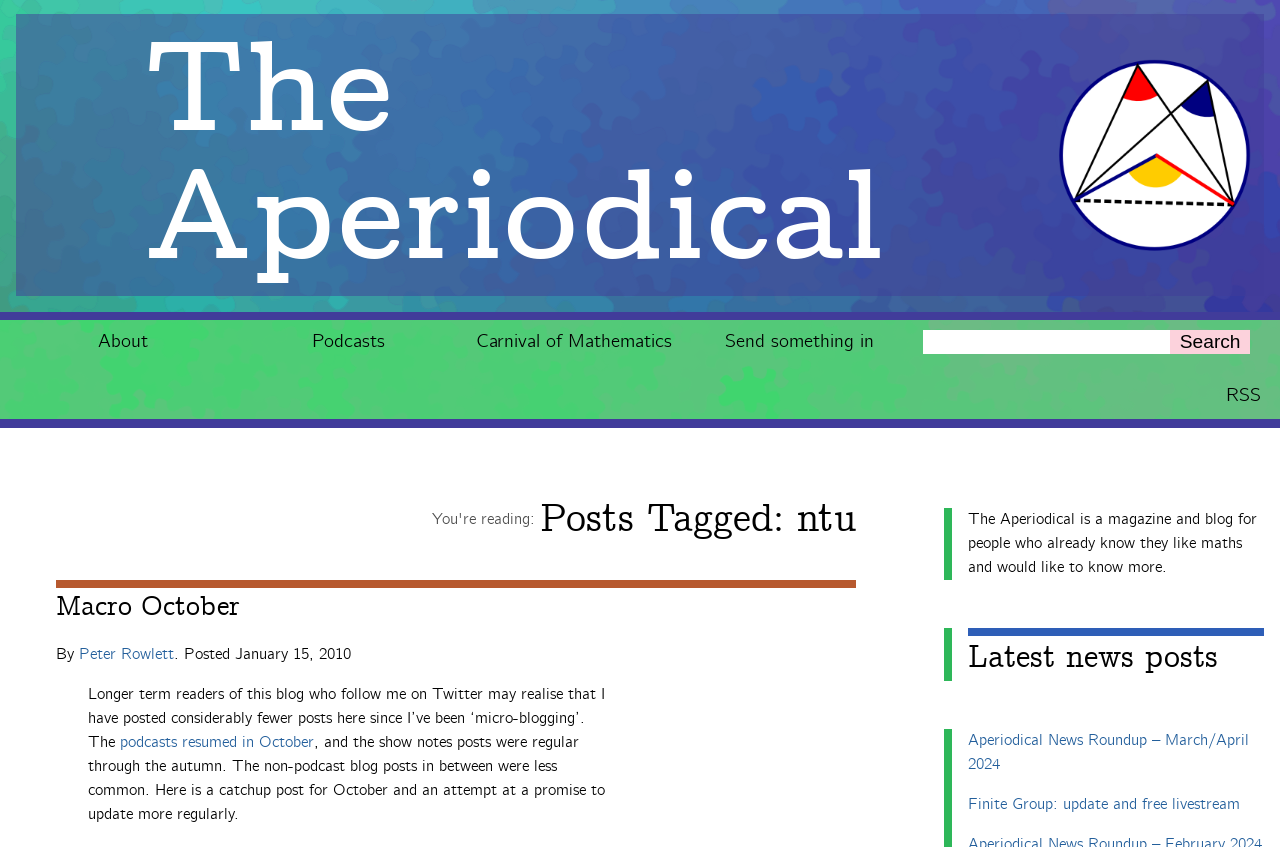Identify the bounding box coordinates of the area that should be clicked in order to complete the given instruction: "Click the logo". The bounding box coordinates should be four float numbers between 0 and 1, i.e., [left, top, right, bottom].

[0.012, 0.017, 0.988, 0.349]